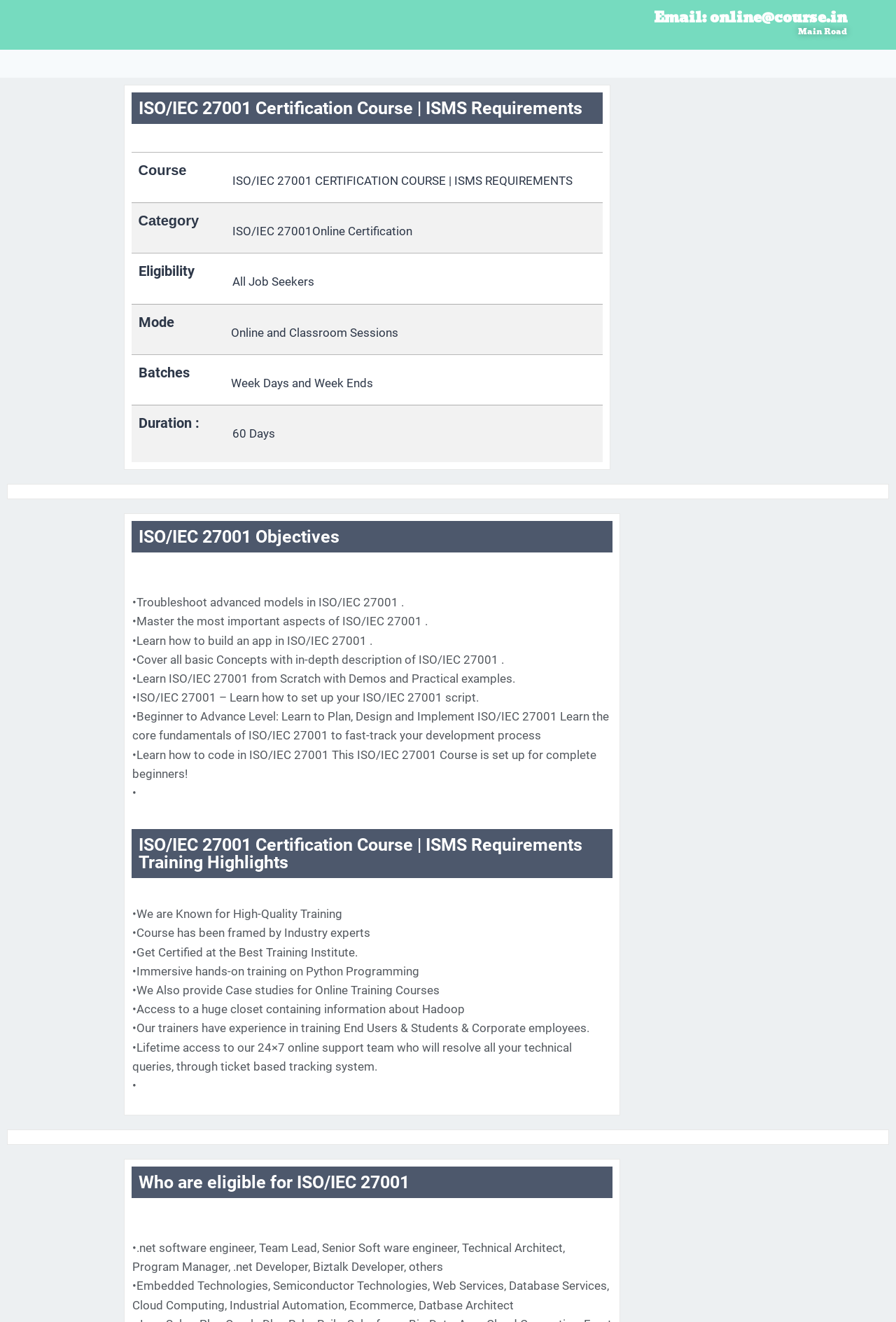Carefully examine the image and provide an in-depth answer to the question: What is the objective of the ISO/IEC 27001 certification course?

The objectives of the course are mentioned under the 'ISO/IEC 27001 Objectives' heading, one of which is to master the most important aspects of ISO/IEC 27001.